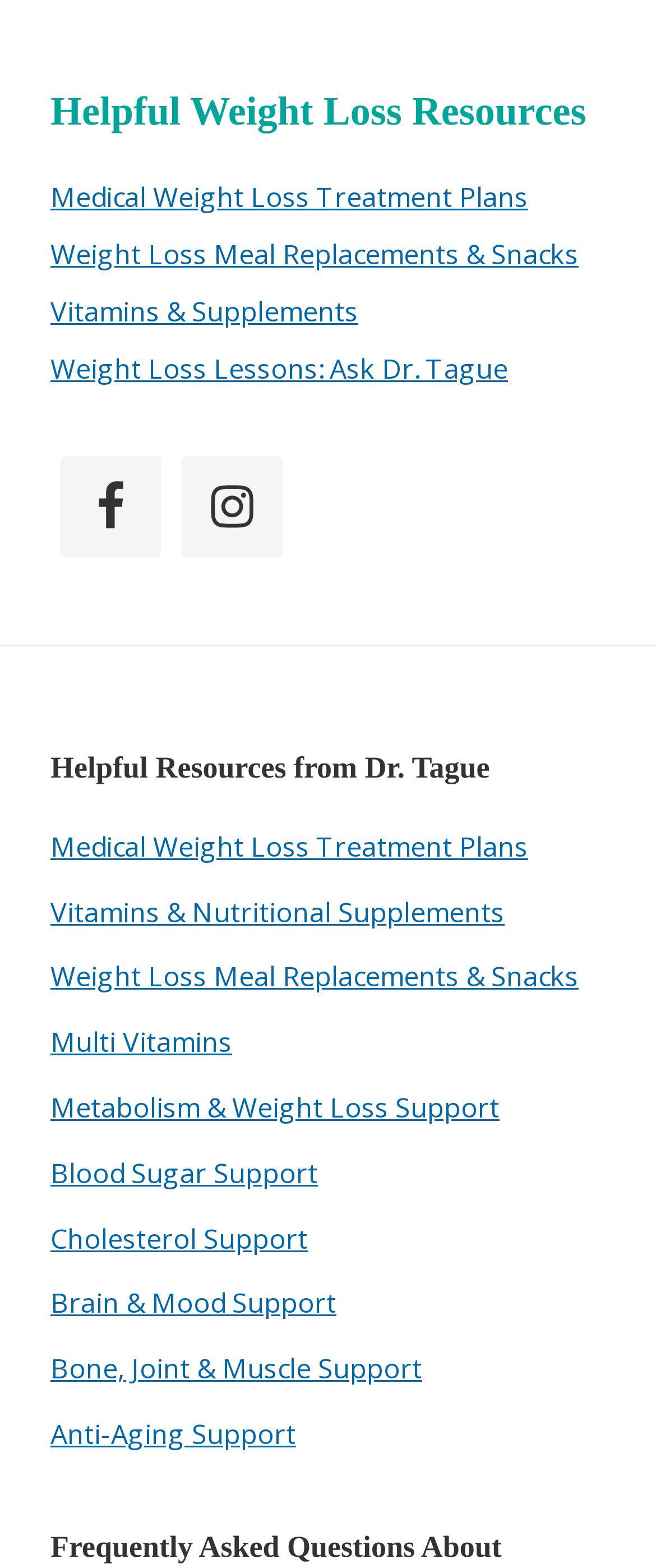Identify the bounding box of the UI element that matches this description: "Give a Gift".

None